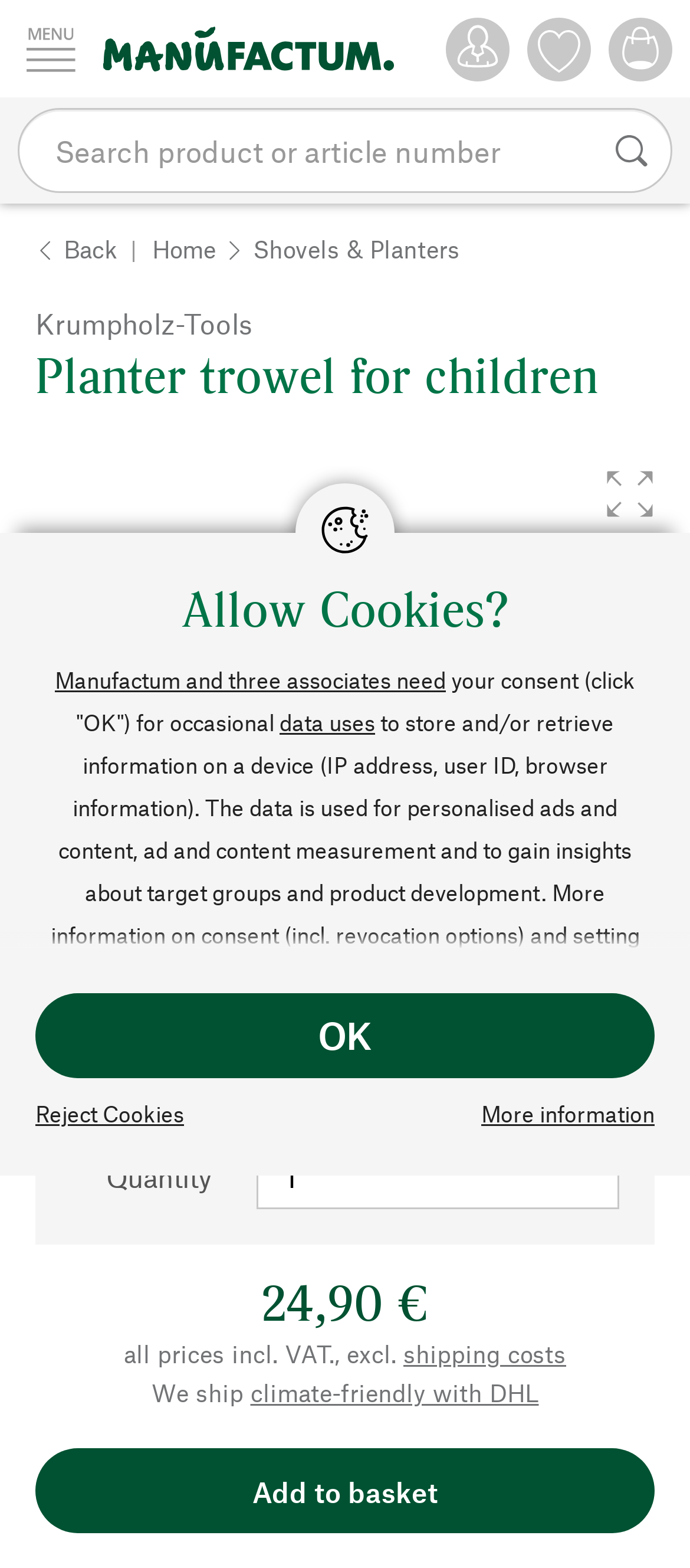Use the information in the screenshot to answer the question comprehensively: What is the purpose of the tool?

I deduced this answer by analyzing the webpage structure and finding the element with the text 'Planter trowel for children' which implies that the tool is a planter trowel.